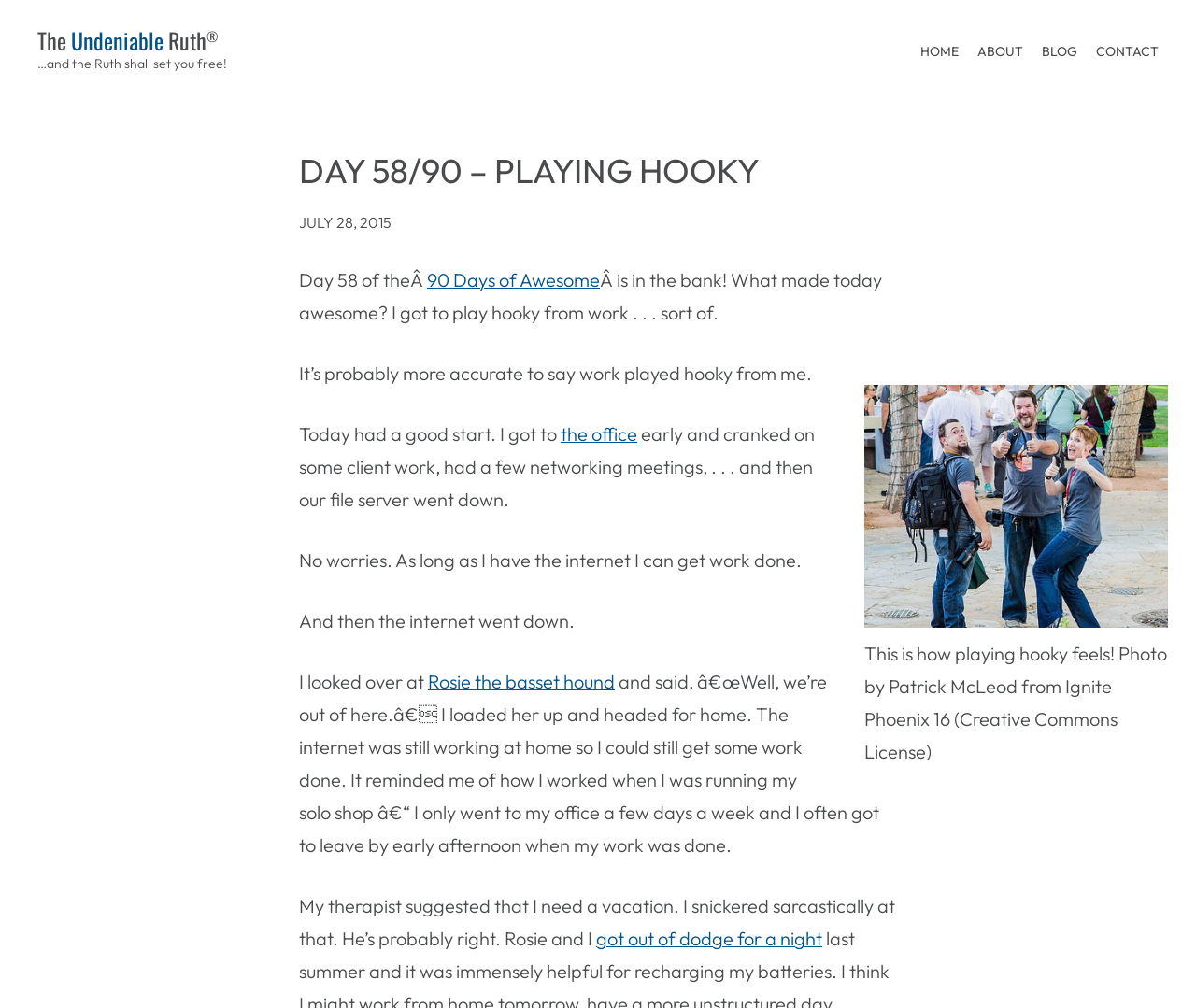Provide the bounding box coordinates for the area that should be clicked to complete the instruction: "Read the article 'North Korea’s huge propaganda win'".

None